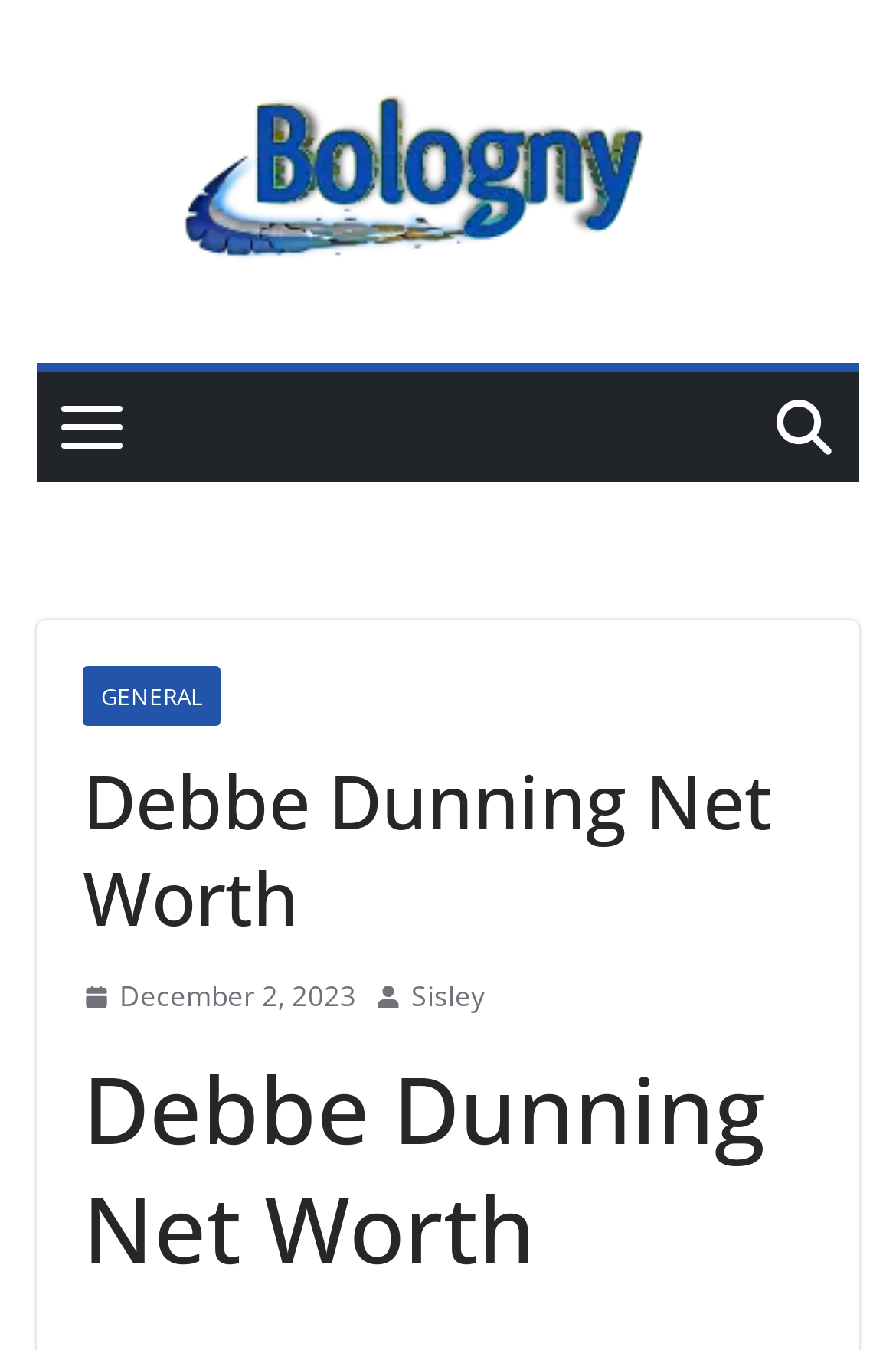What is the name of the person whose net worth is being discussed?
Could you answer the question with a detailed and thorough explanation?

The webpage's title and main heading both mention 'Debbe Dunning Net Worth', indicating that the webpage is about Debbe Dunning's net worth.